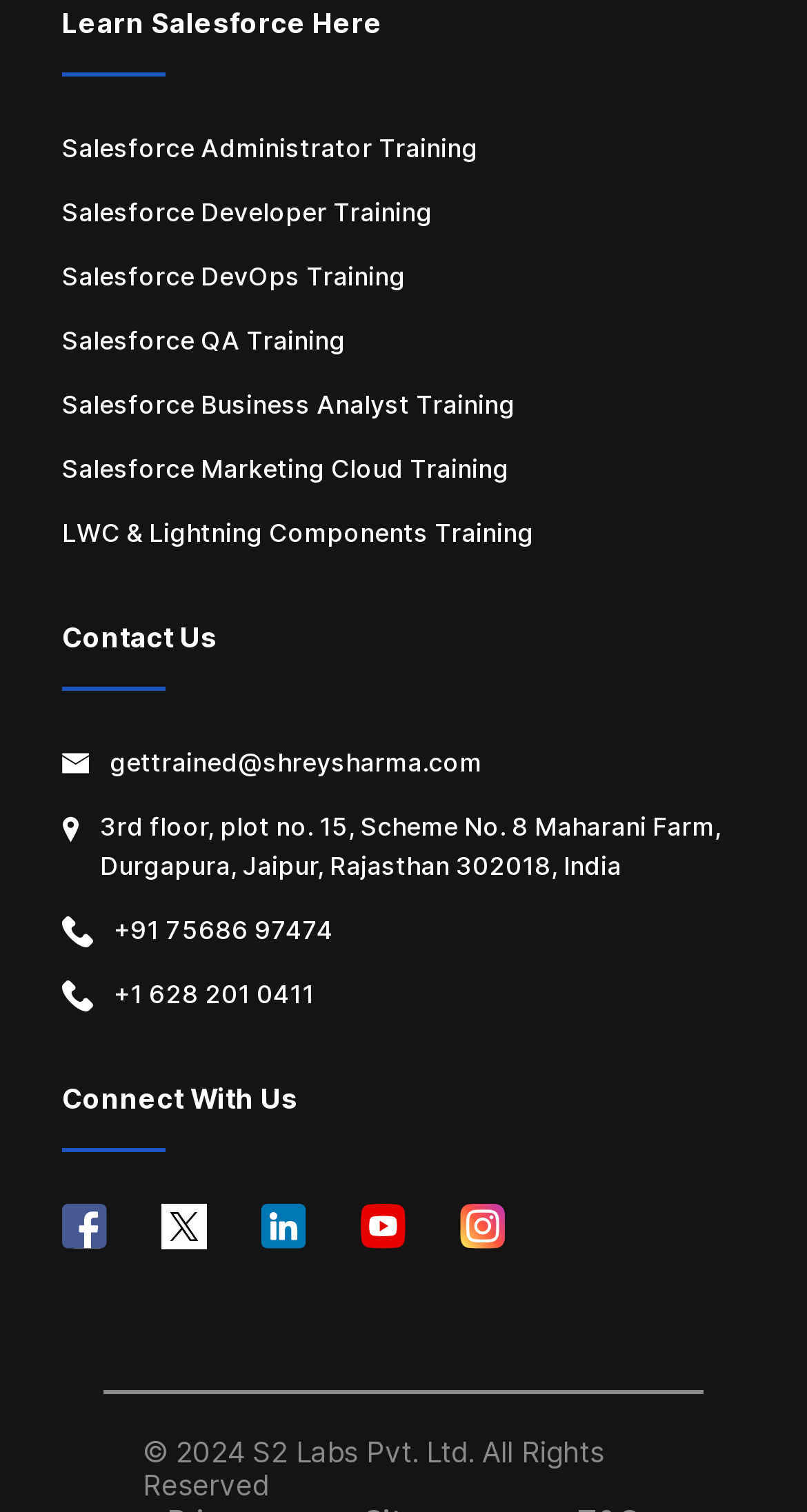What is the last link on the webpage?
Please provide a full and detailed response to the question.

By analyzing the bounding box coordinates, I found that the link with the largest y2 value is 'LWC & Lightning Components Training', which means it is located at the bottom of the webpage.